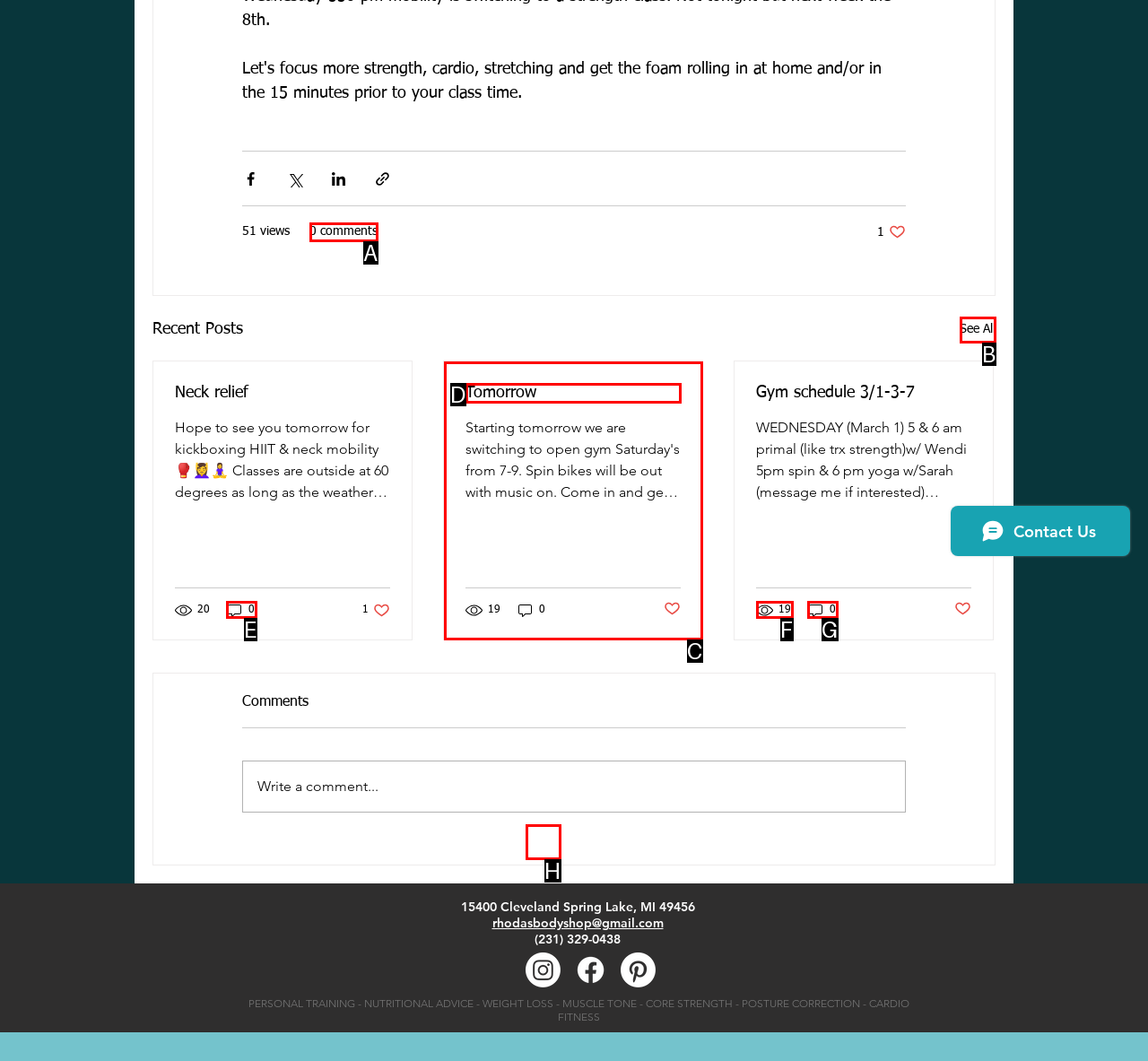Look at the description: Continue
Determine the letter of the matching UI element from the given choices.

None